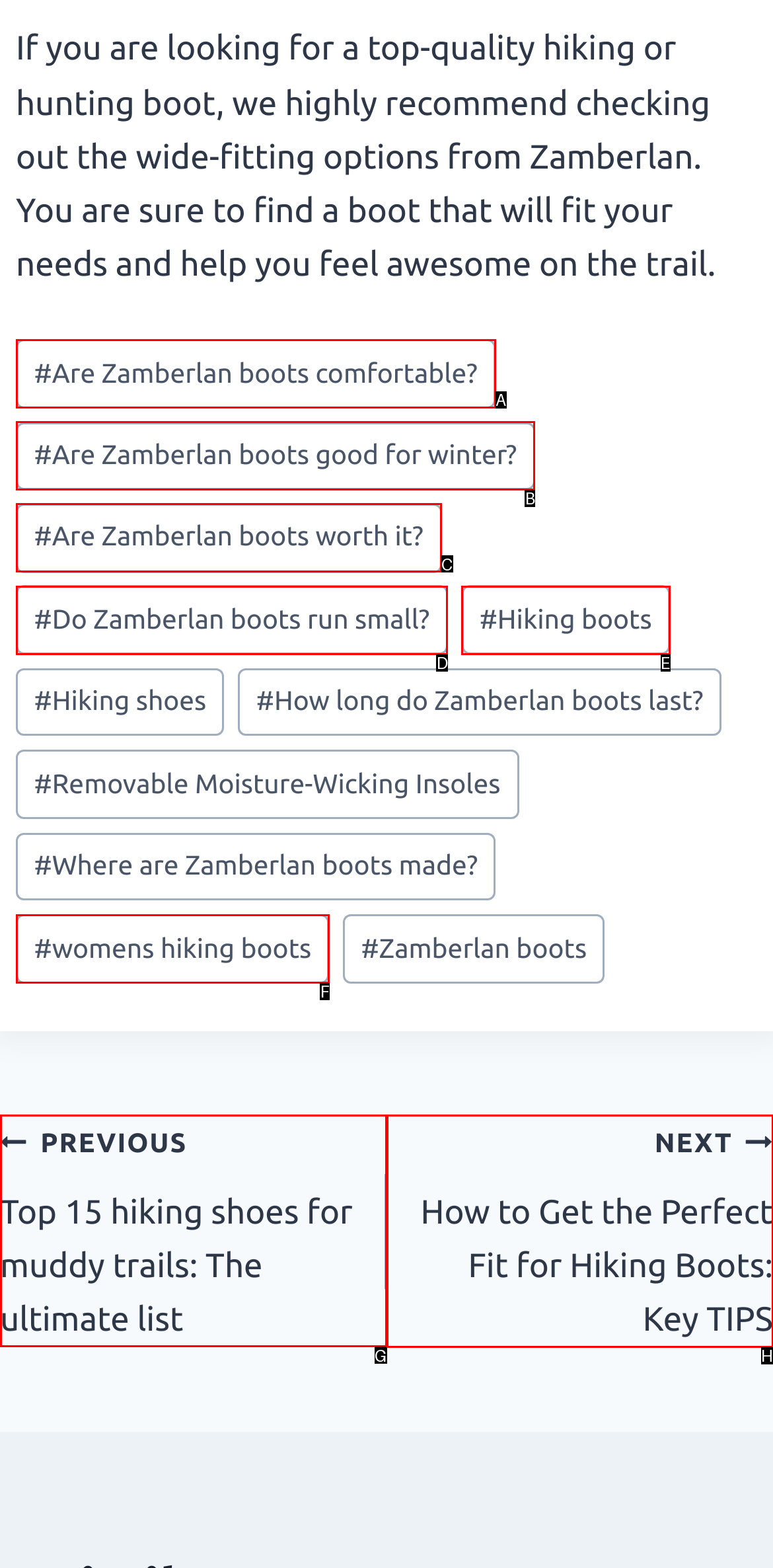Determine which UI element you should click to perform the task: View 'PREVIOUS Top 15 hiking shoes for muddy trails: The ultimate list'
Provide the letter of the correct option from the given choices directly.

G